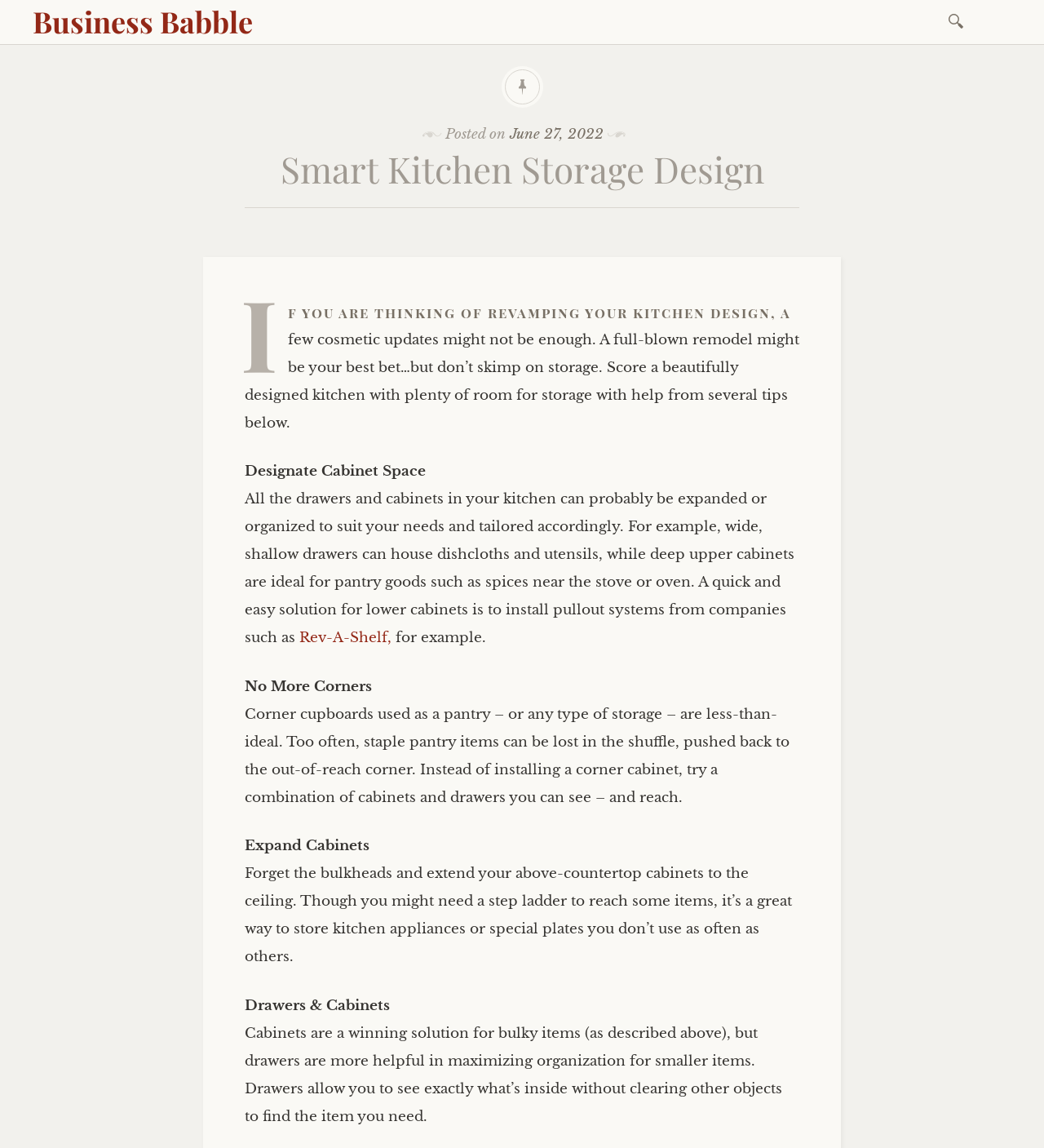Based on the image, please elaborate on the answer to the following question:
Why are corner cupboards not ideal for storage?

As stated in the webpage, corner cupboards are not ideal for storage because items can be lost in the shuffle and are hard to reach, making it difficult to access staple pantry items.